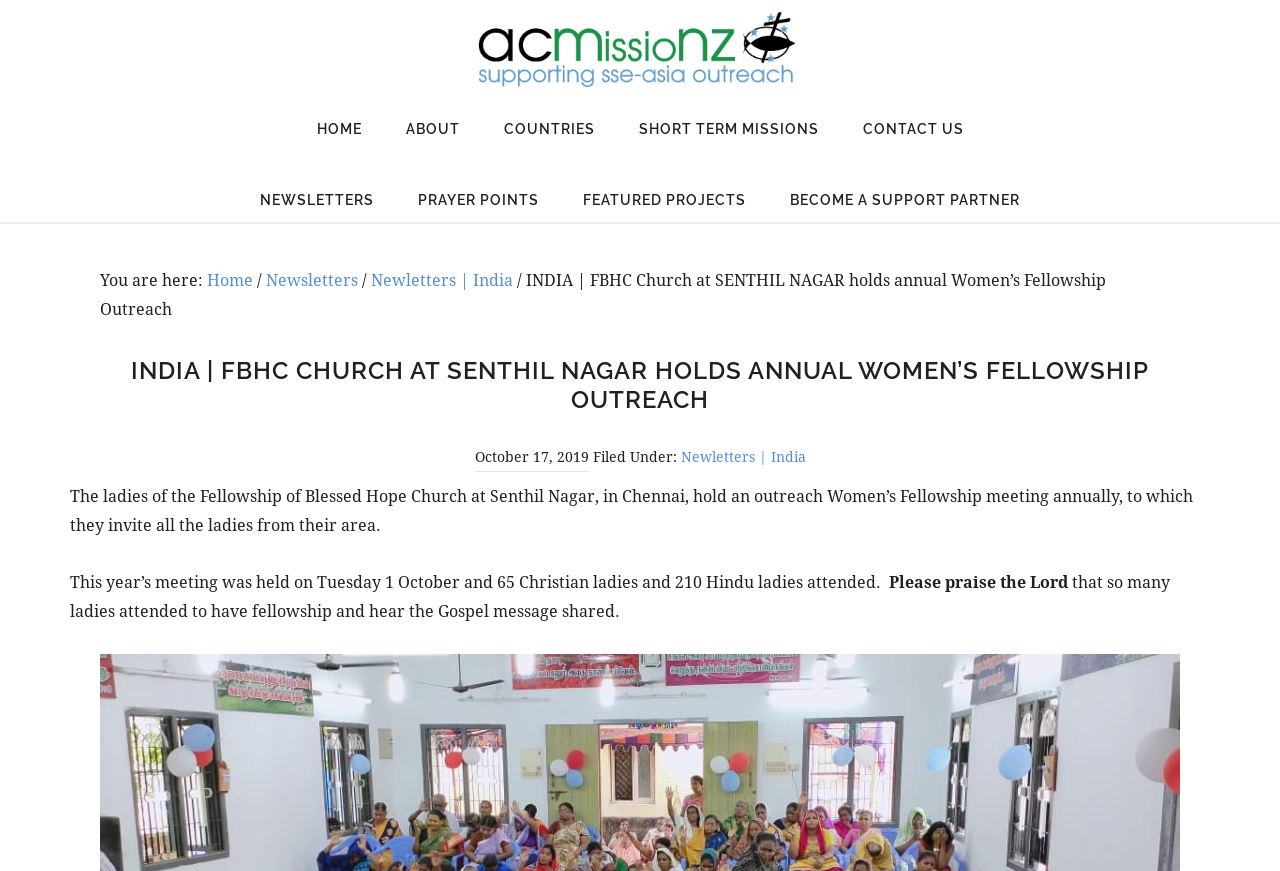Please respond to the question using a single word or phrase:
What is the purpose of the meeting?

Fellowship and Gospel message